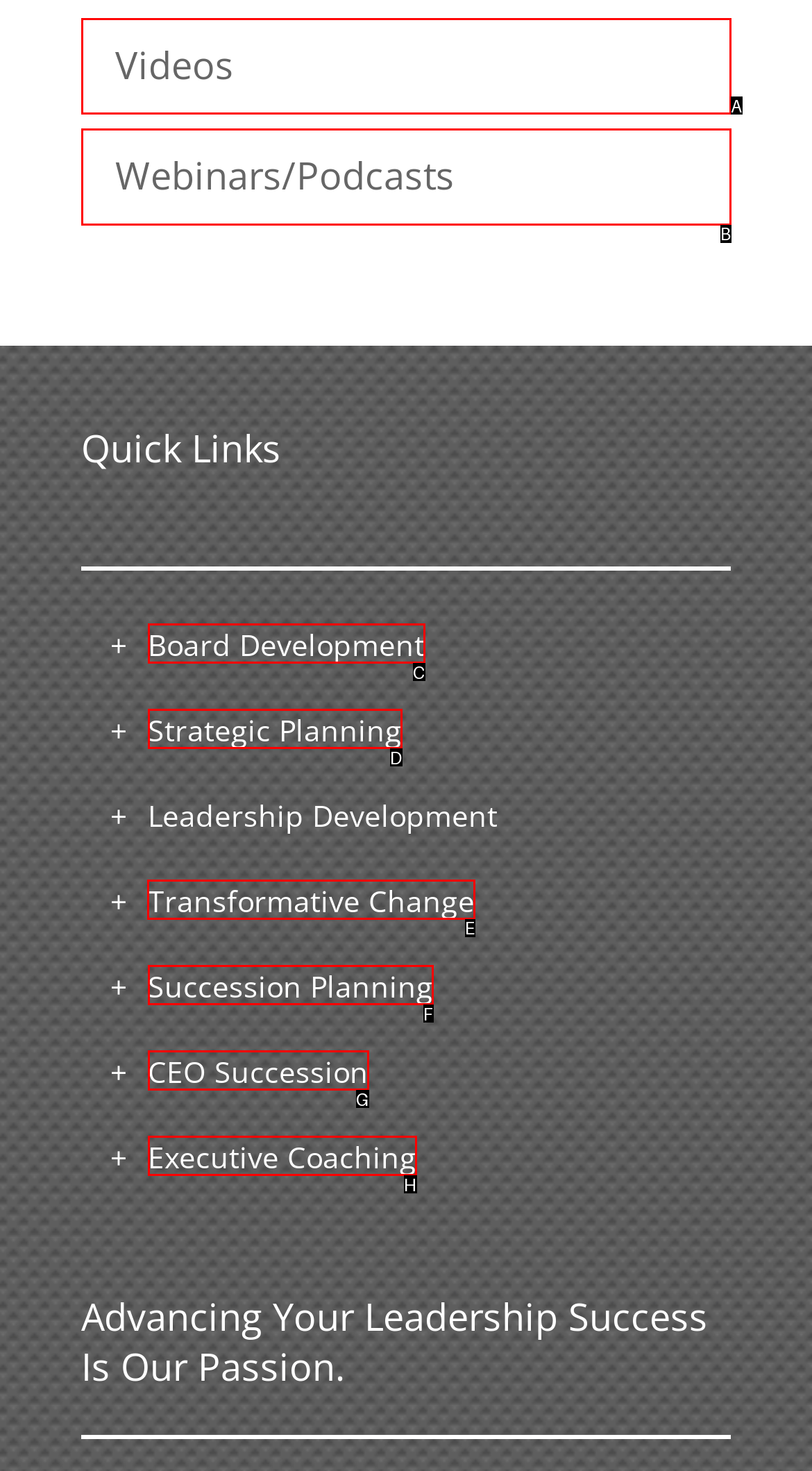Identify the correct letter of the UI element to click for this task: Learn about Transformative Change
Respond with the letter from the listed options.

E